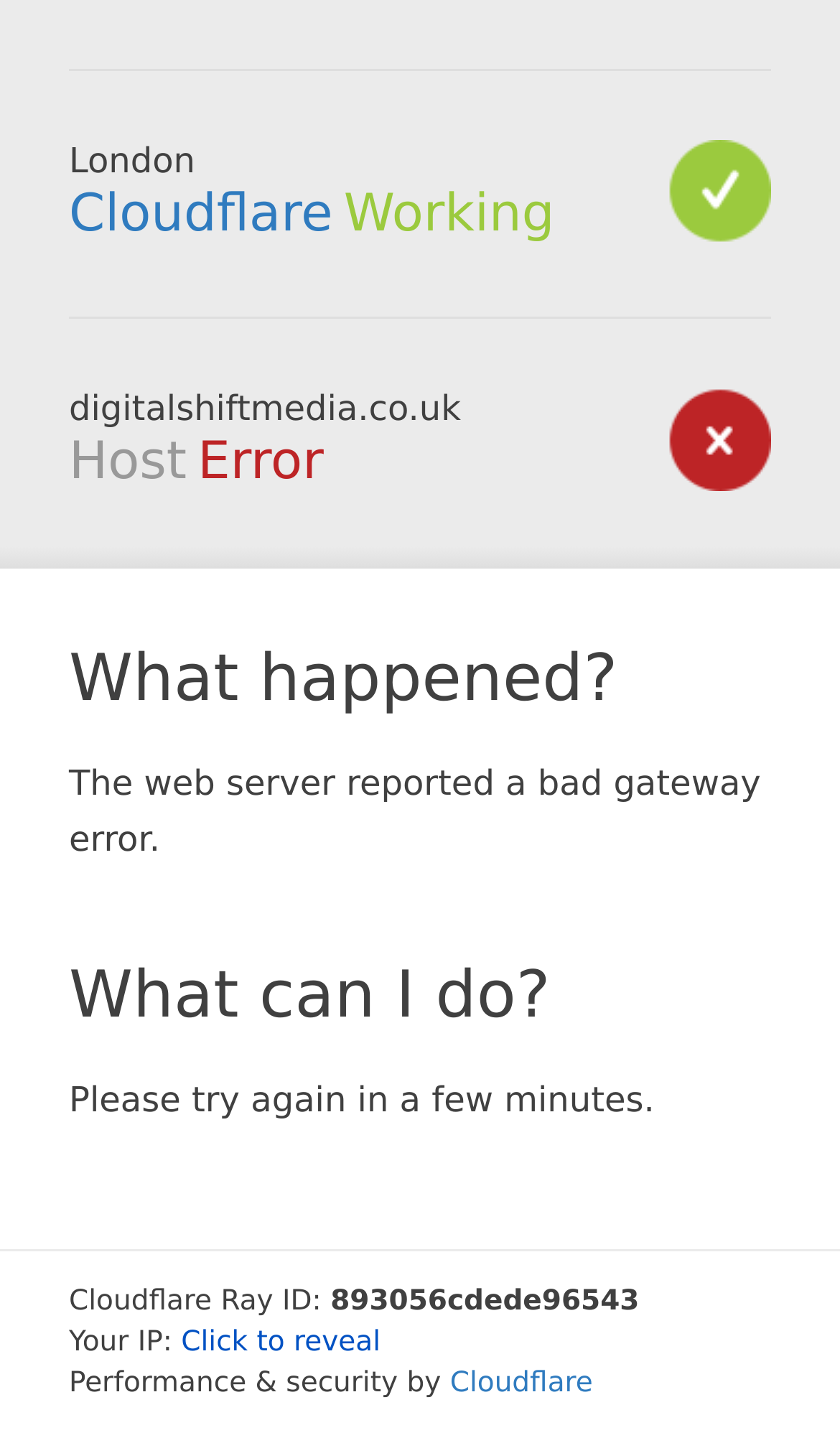Identify the bounding box of the UI element that matches this description: "Click to reveal".

[0.216, 0.919, 0.453, 0.941]